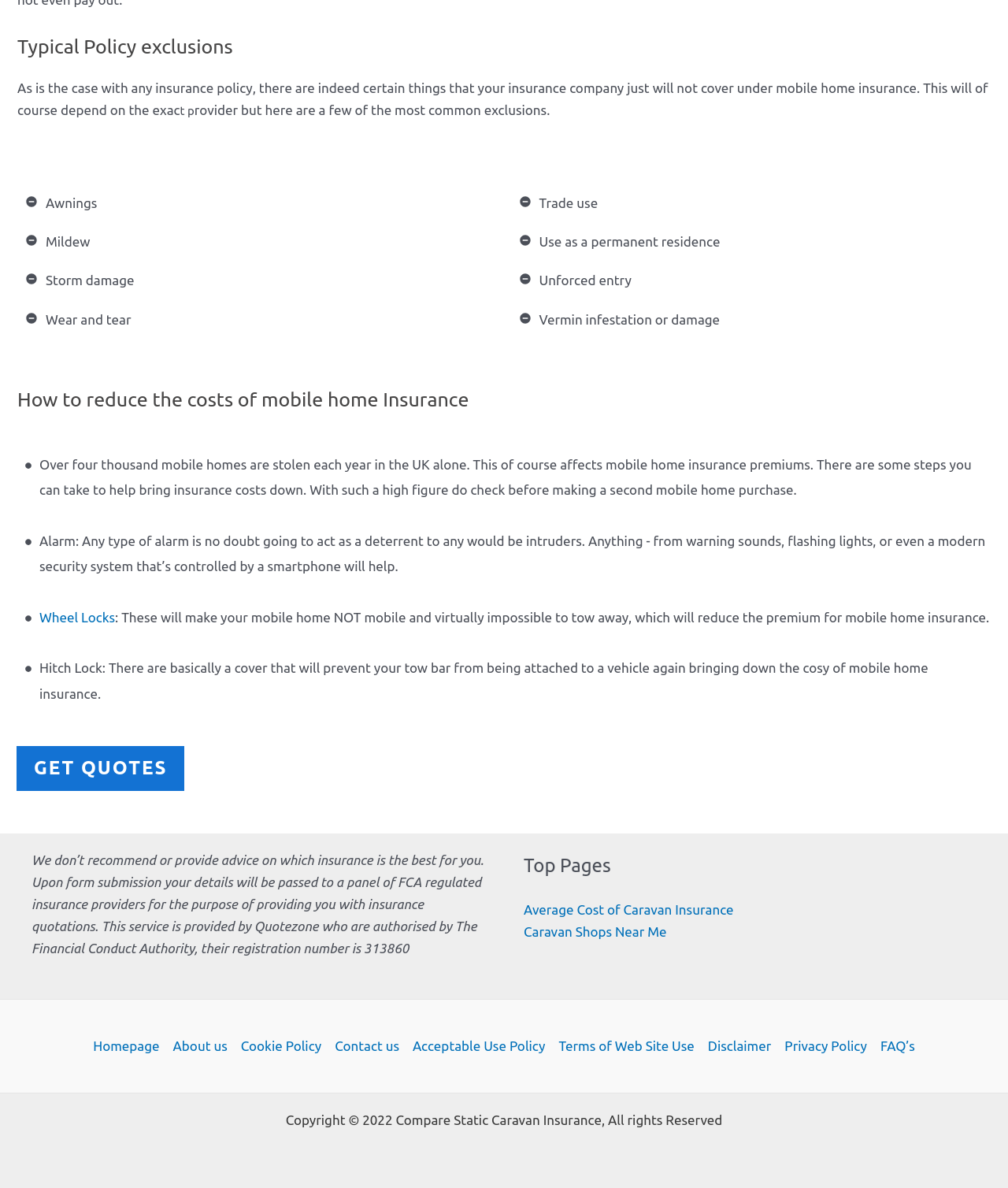Please specify the coordinates of the bounding box for the element that should be clicked to carry out this instruction: "Learn how to reduce the costs of mobile home Insurance". The coordinates must be four float numbers between 0 and 1, formatted as [left, top, right, bottom].

[0.017, 0.325, 0.983, 0.347]